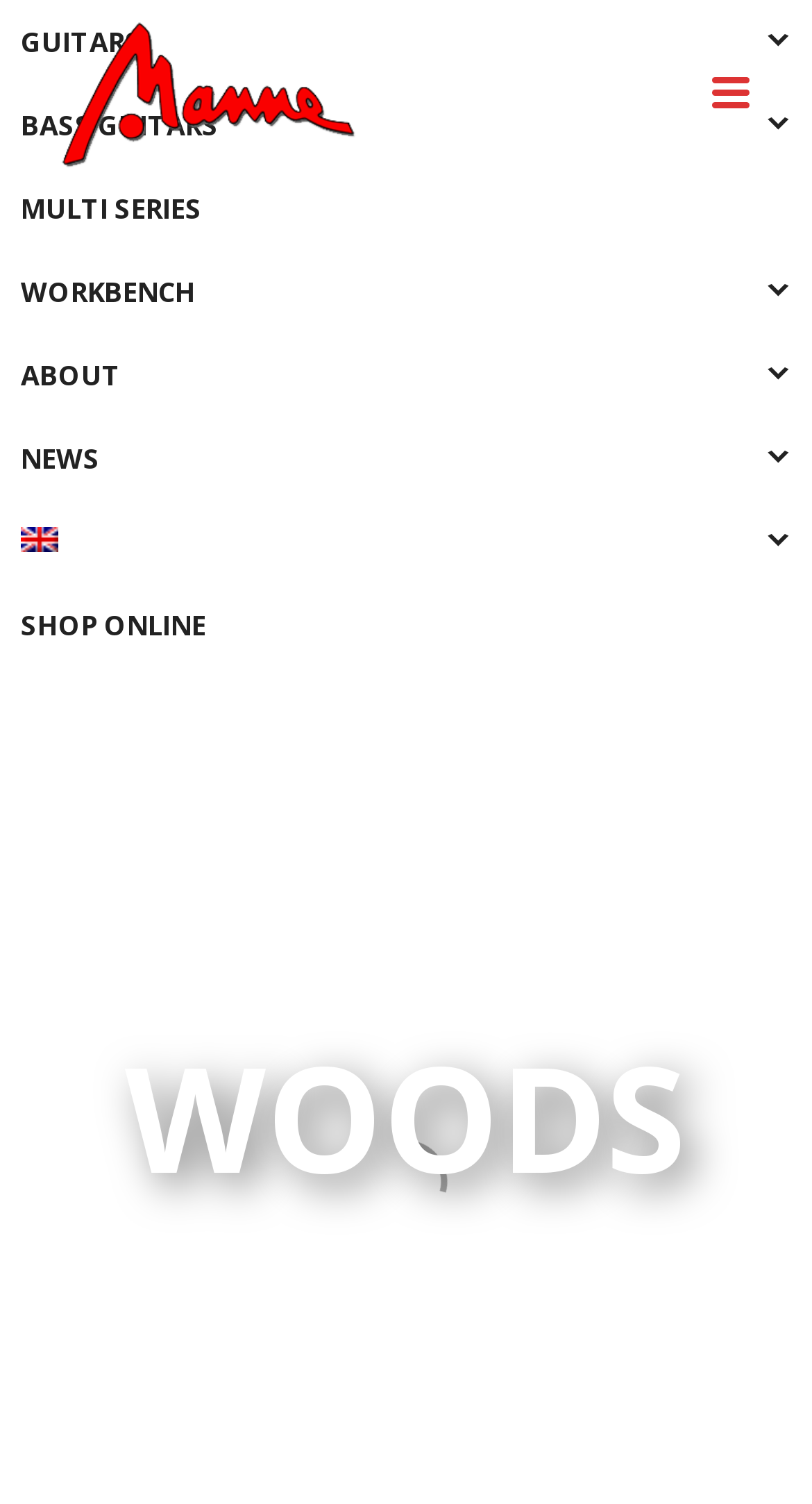Determine the bounding box coordinates of the UI element described by: "Multi Series".

[0.0, 0.111, 1.0, 0.166]